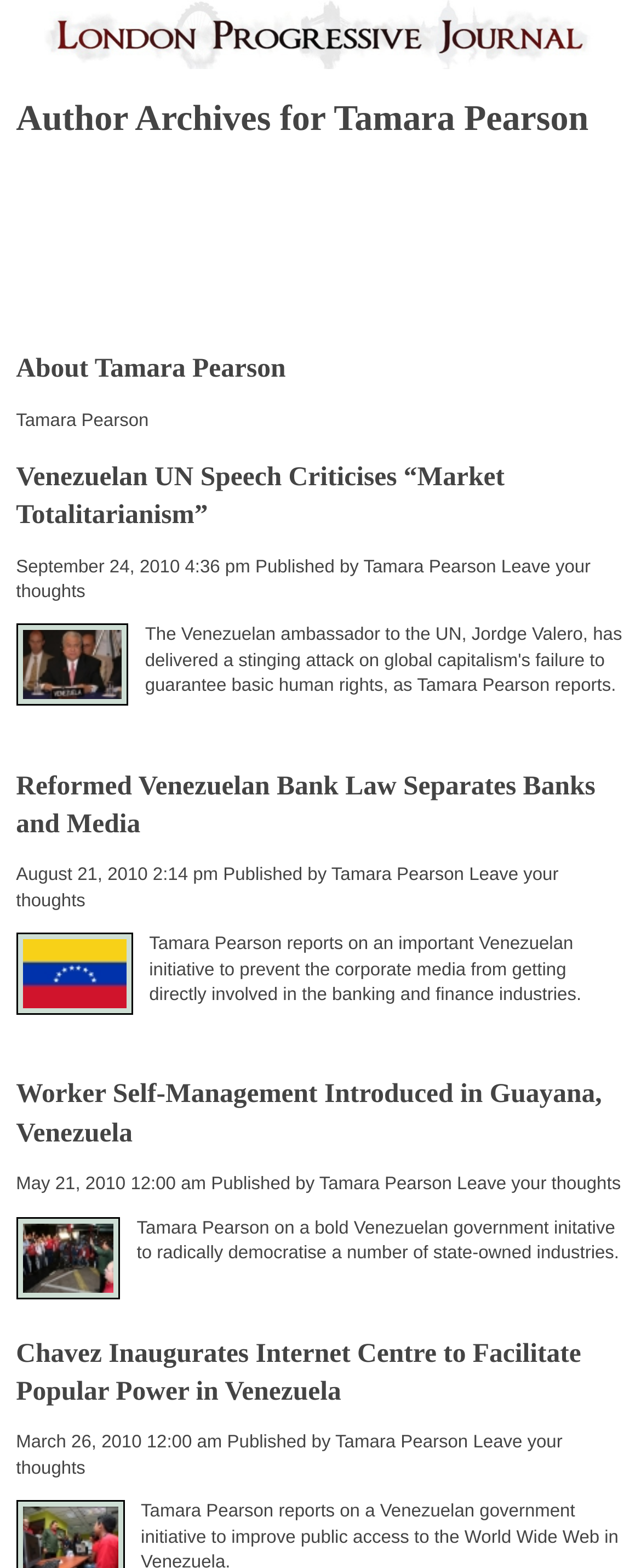Find the bounding box coordinates of the element I should click to carry out the following instruction: "Read about Tamara Pearson".

[0.025, 0.222, 0.975, 0.246]